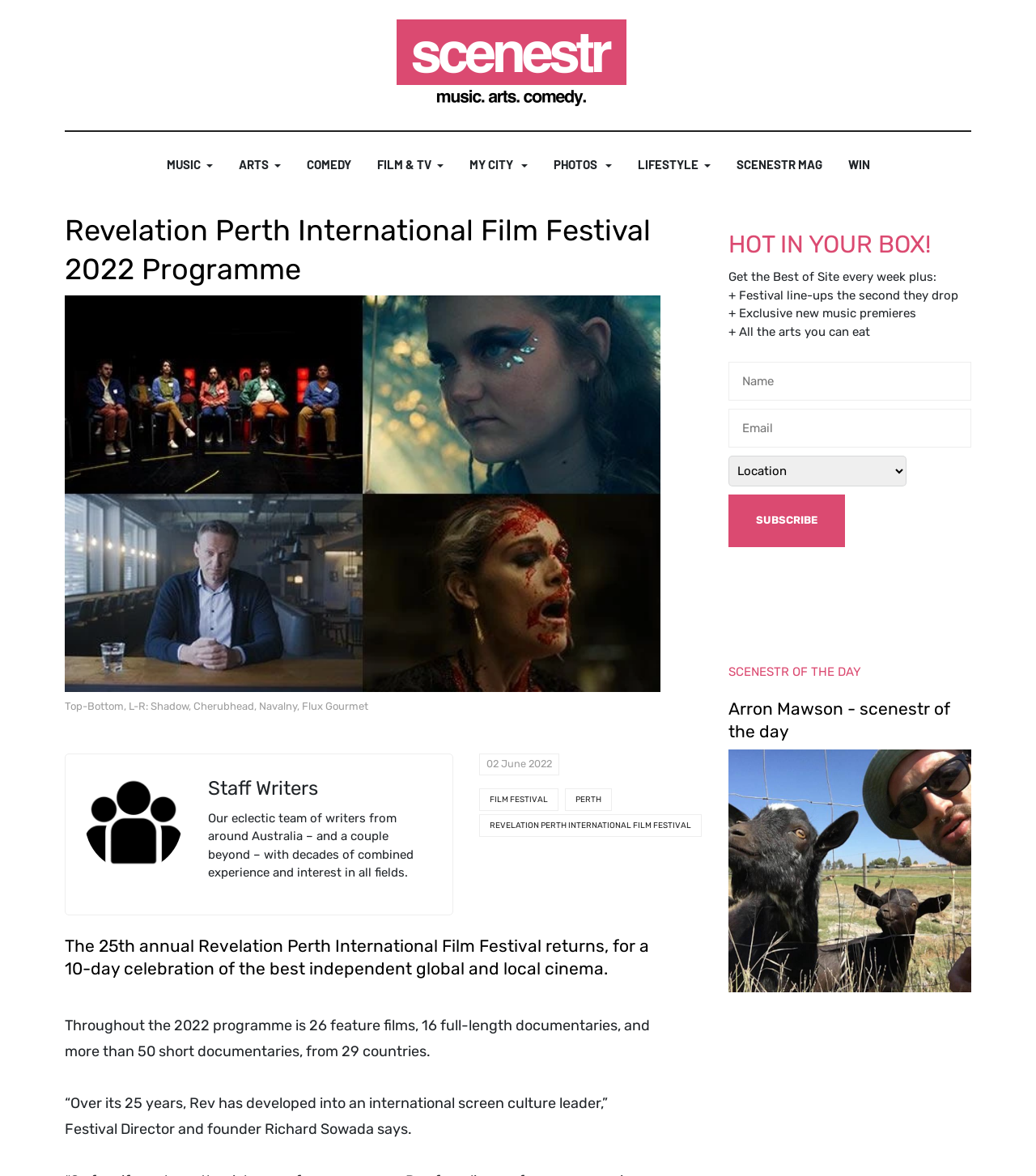Find the bounding box coordinates of the clickable element required to execute the following instruction: "Check out the SCENESTR MAG link". Provide the coordinates as four float numbers between 0 and 1, i.e., [left, top, right, bottom].

[0.711, 0.112, 0.793, 0.168]